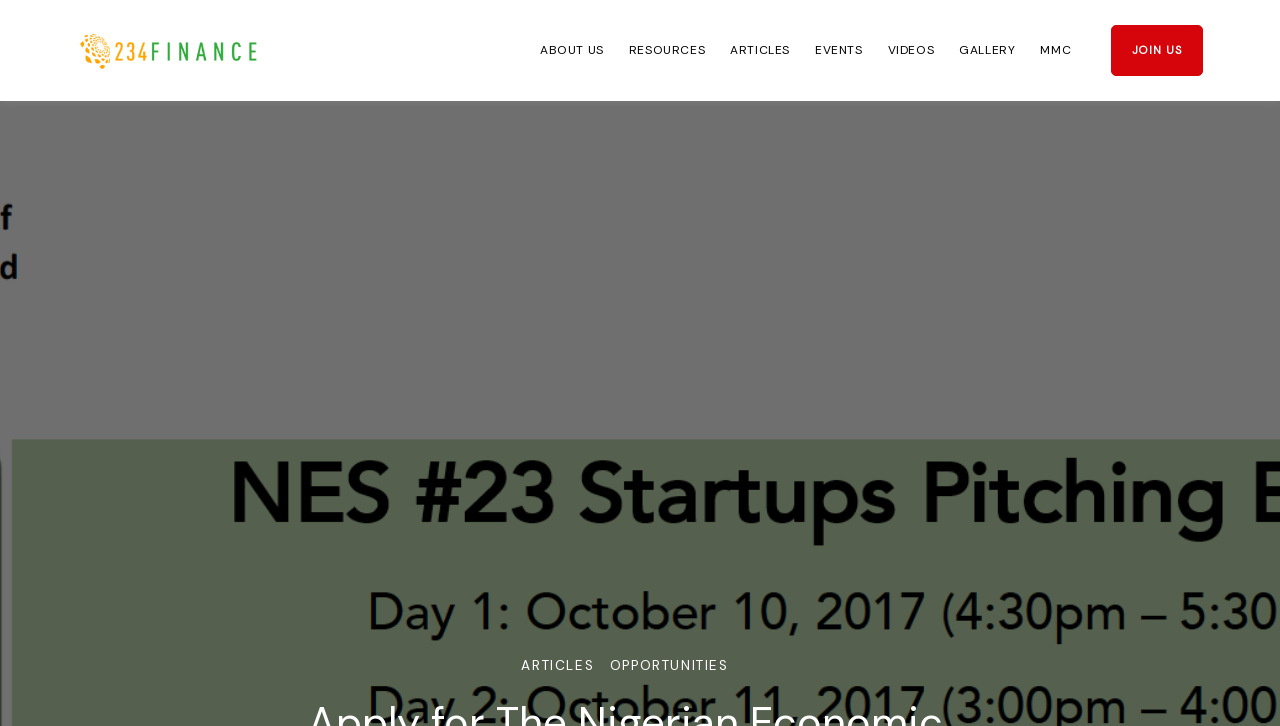Can you specify the bounding box coordinates for the region that should be clicked to fulfill this instruction: "Click on the 'Backrooms Novel Game...' image".

None